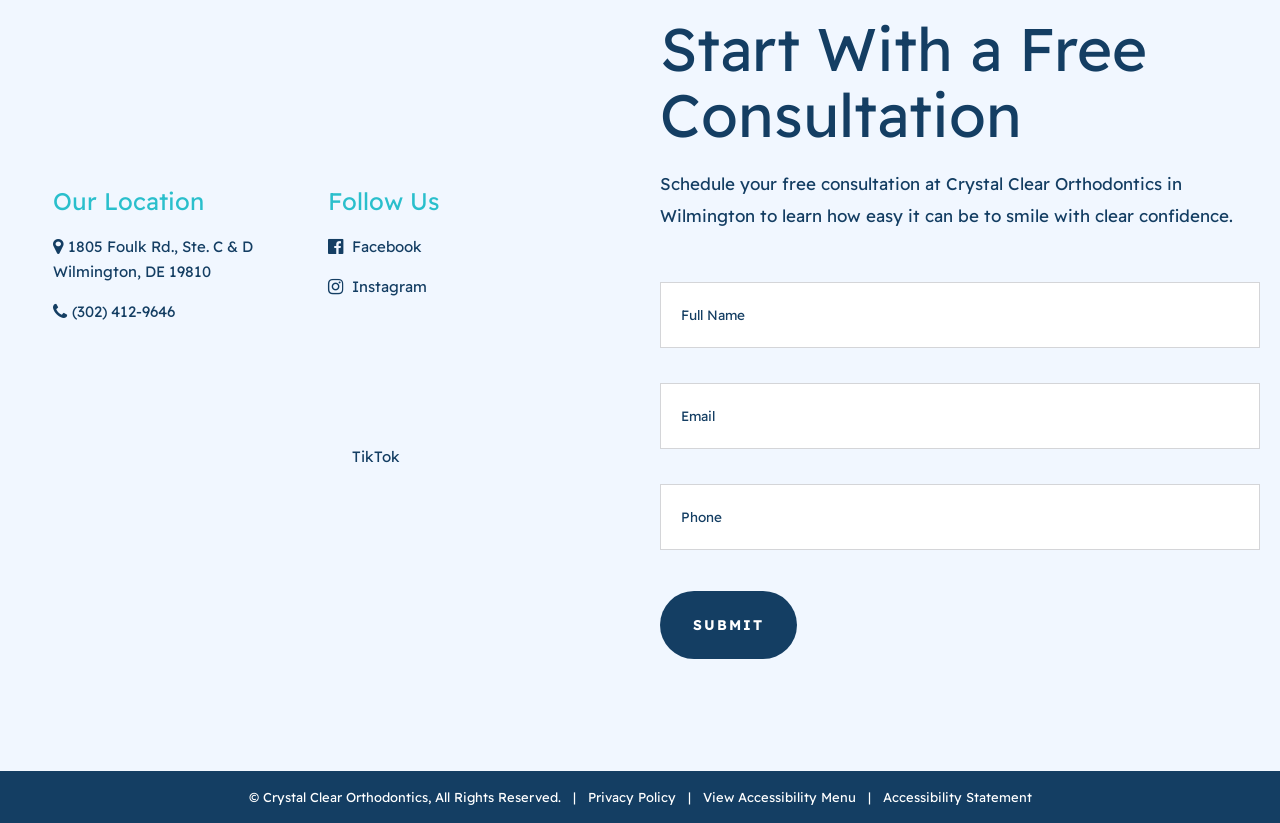What is the copyright information at the bottom of the page?
Look at the image and answer the question using a single word or phrase.

Crystal Clear Orthodontics, All Rights Reserved.